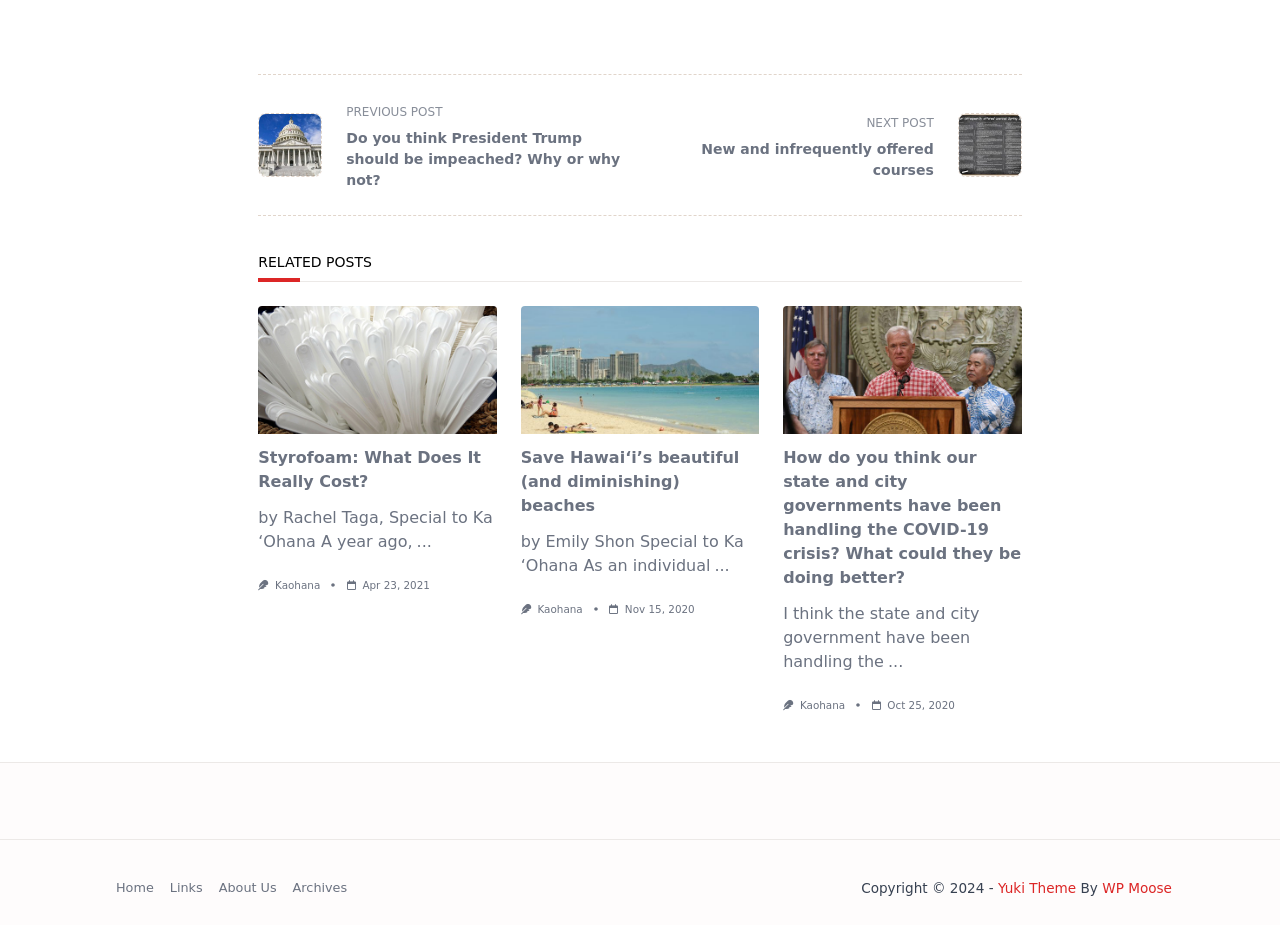Use a single word or phrase to answer the question:
What is the name of the website?

Ka ‘Ohana